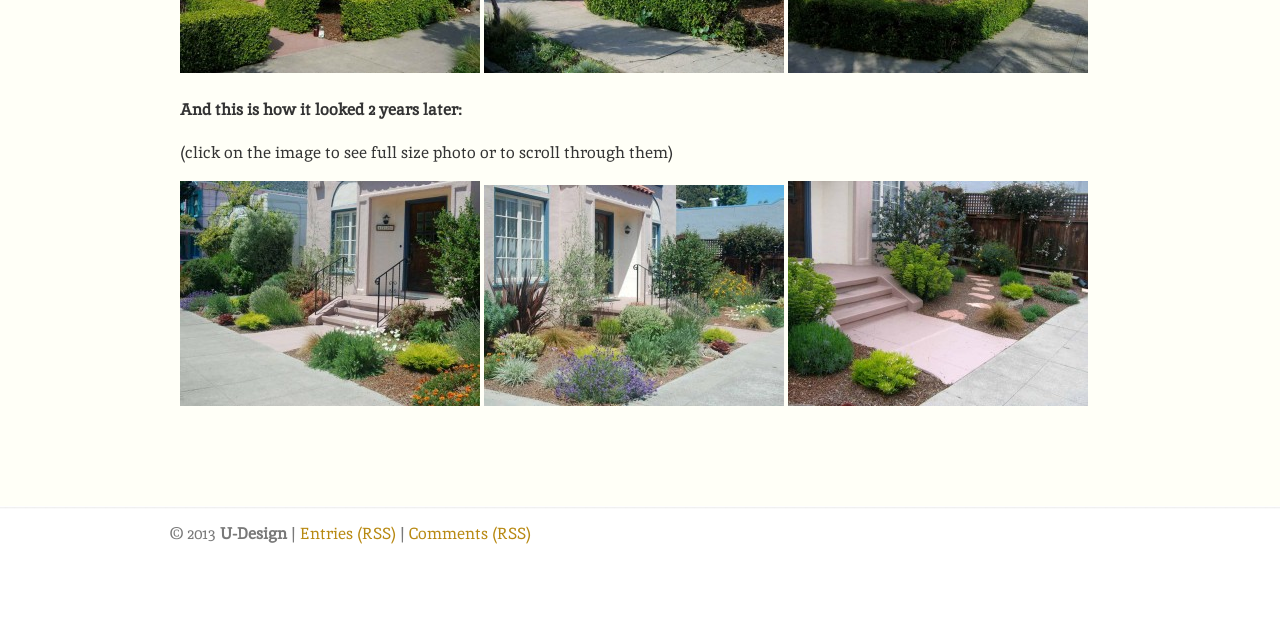Calculate the bounding box coordinates of the UI element given the description: "alt="Berkeley Low Maintenance after"".

[0.378, 0.609, 0.612, 0.642]